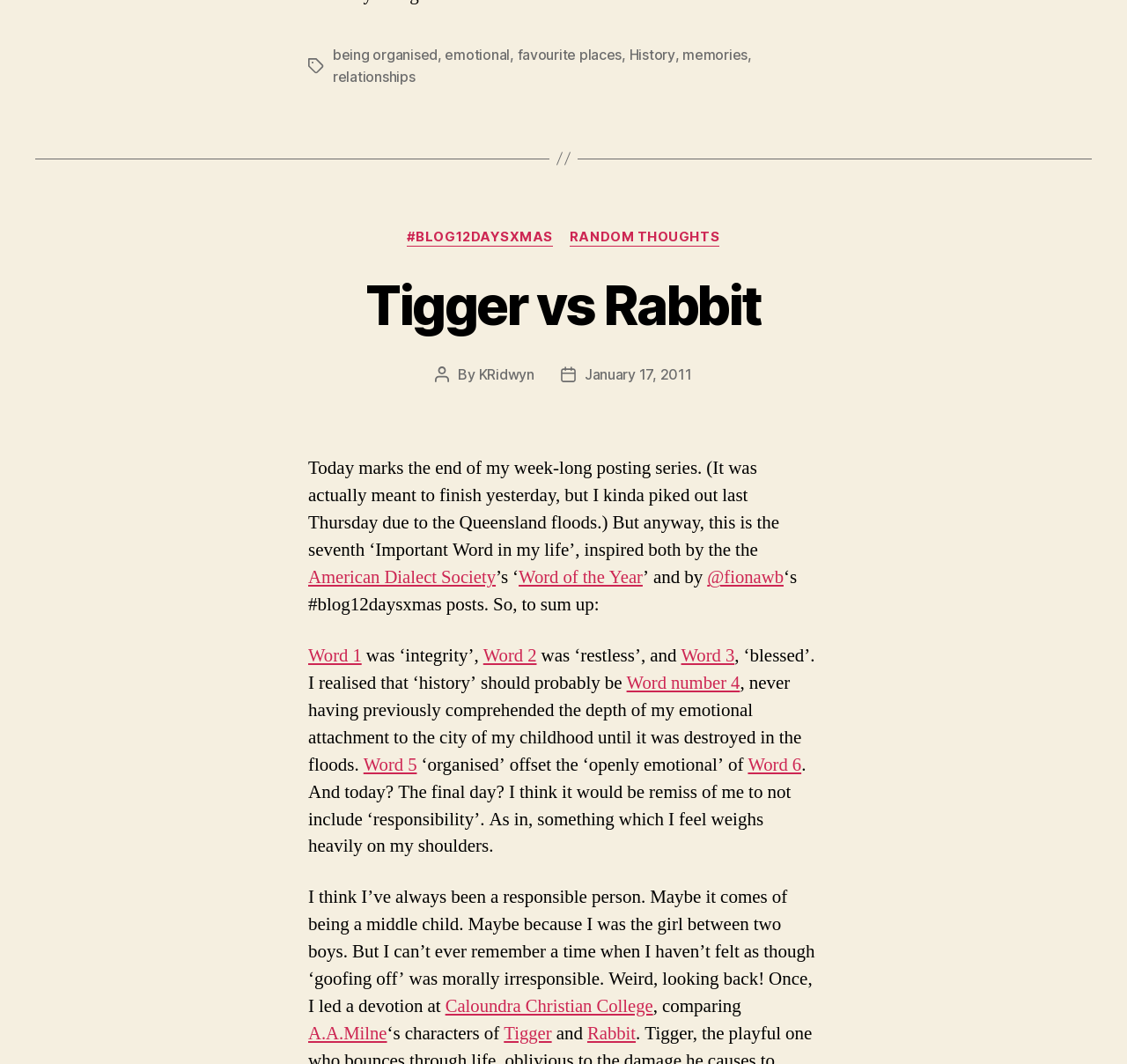Locate the bounding box coordinates of the element you need to click to accomplish the task described by this instruction: "Visit the 'American Dialect Society' website".

[0.273, 0.588, 0.443, 0.611]